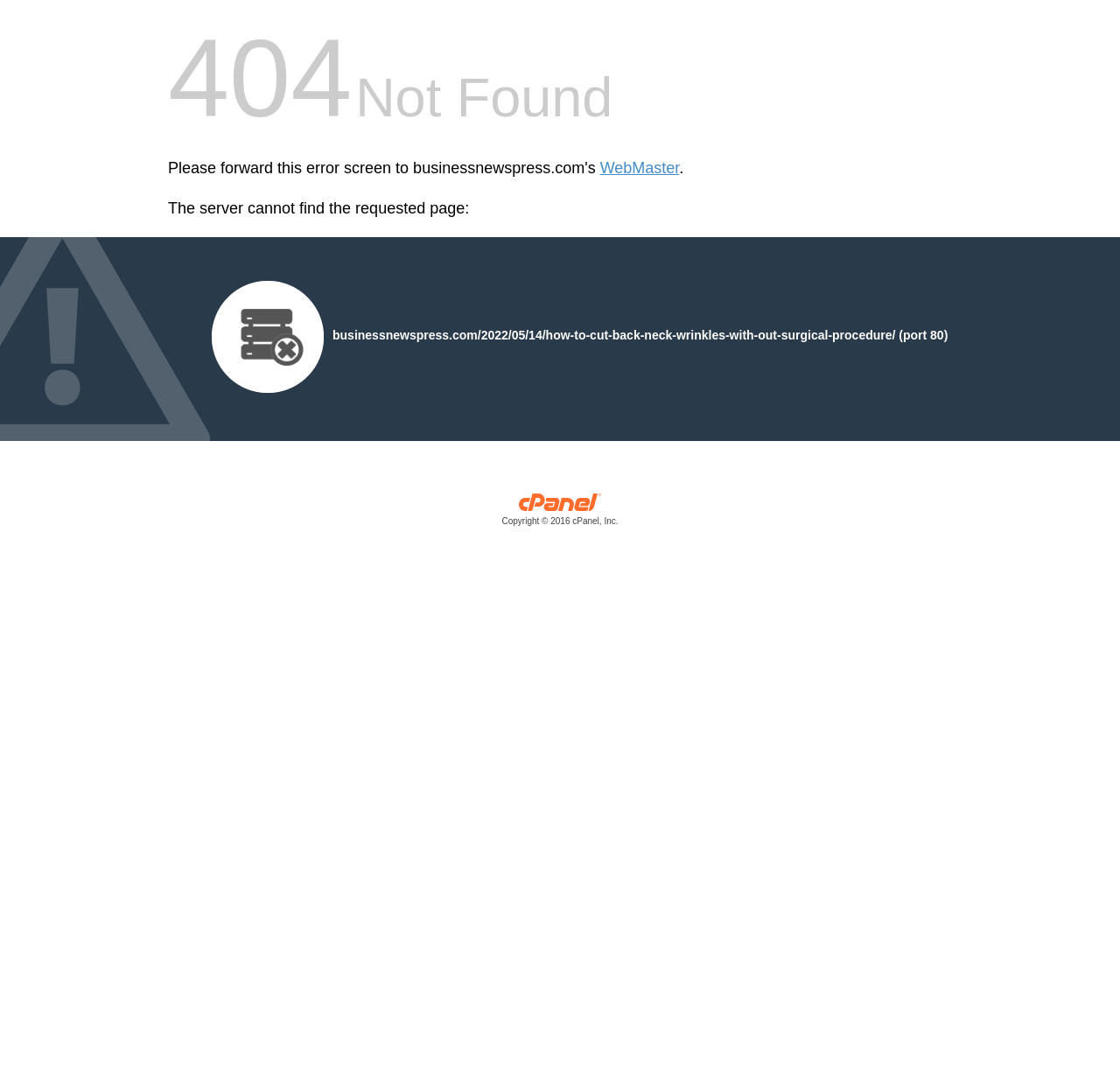Locate the UI element described by Copyright © 2016 cPanel, Inc. in the provided webpage screenshot. Return the bounding box coordinates in the format (top-left x, top-left y, bottom-right x, bottom-right y), ensuring all values are between 0 and 1.

[0.15, 0.467, 0.85, 0.493]